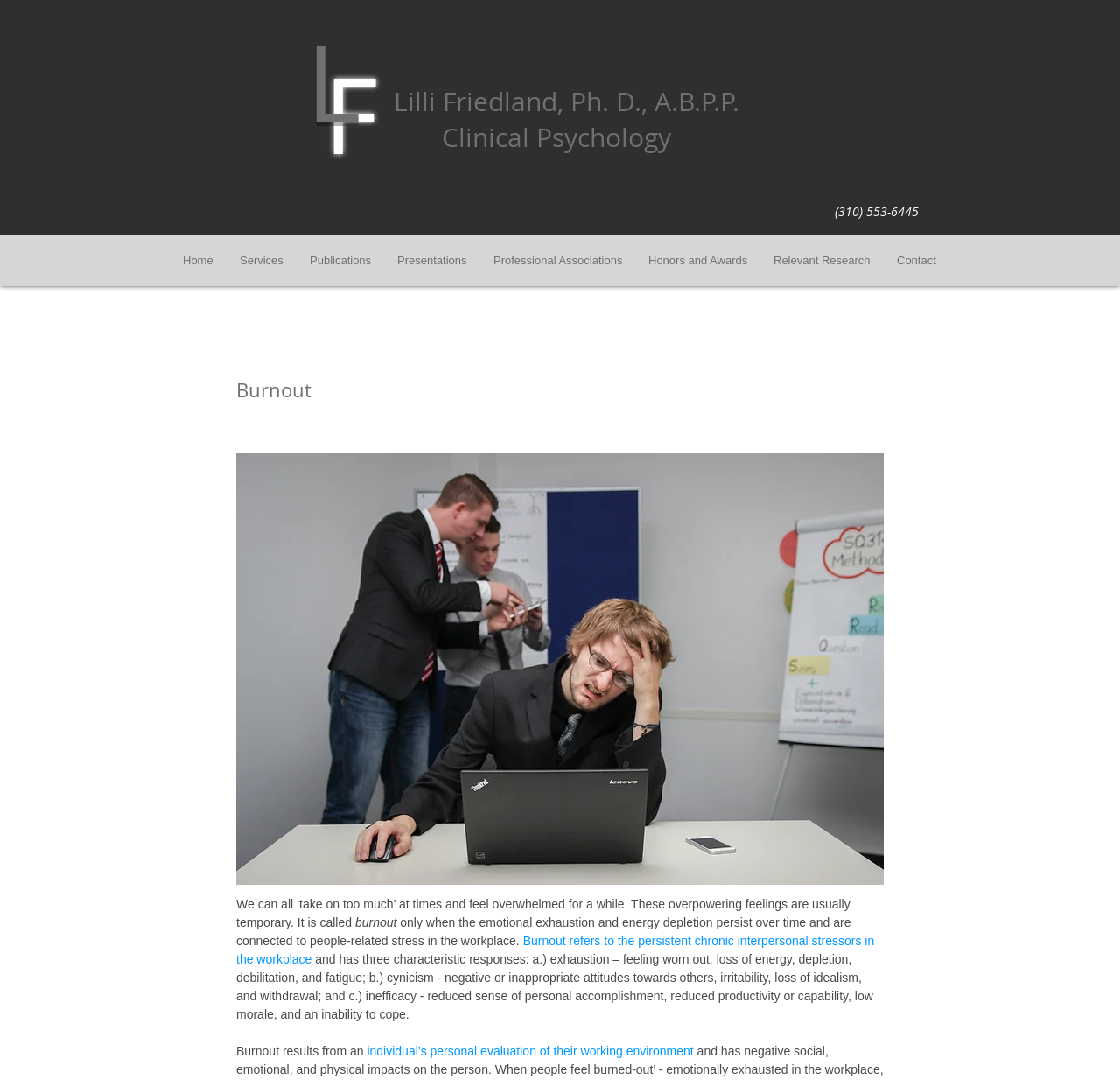Locate the bounding box coordinates of the clickable area to execute the instruction: "Click the 'Home' link". Provide the coordinates as four float numbers between 0 and 1, represented as [left, top, right, bottom].

[0.152, 0.213, 0.202, 0.269]